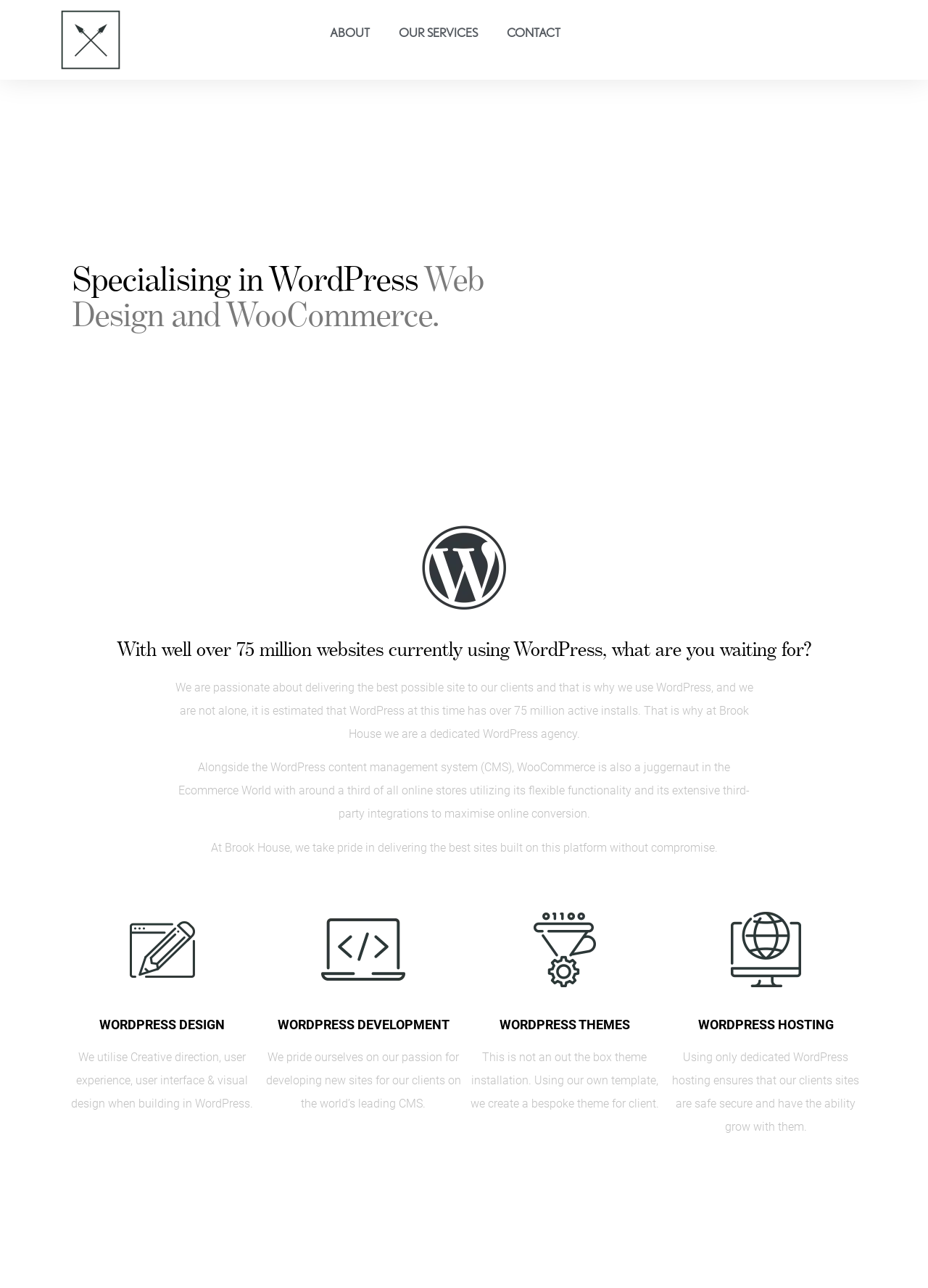Could you please study the image and provide a detailed answer to the question:
What is the company's approach to WordPress theme installation?

According to the webpage, 'This is not an out the box theme installation. Using our own template, we create a bespoke theme for client', as stated in the StaticText element with bounding box coordinates [0.507, 0.815, 0.71, 0.862]